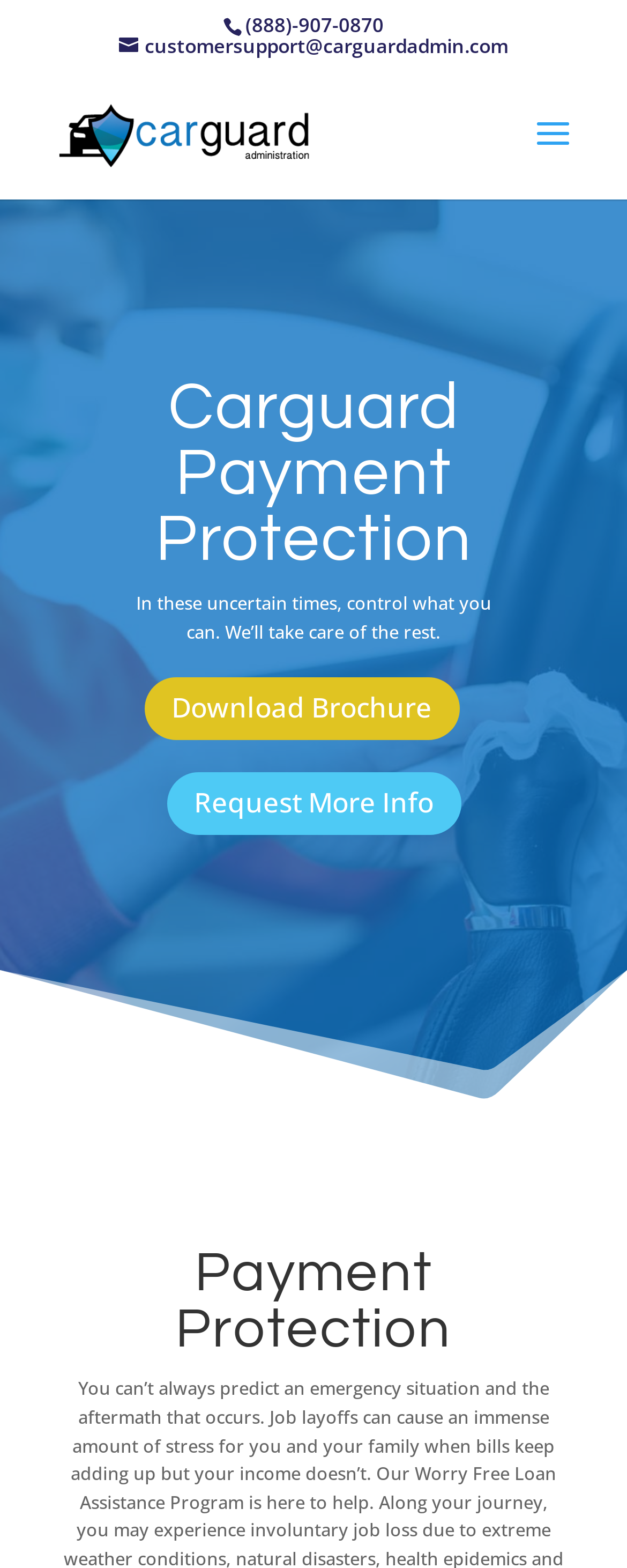Please provide a detailed answer to the question below by examining the image:
What is the email address to contact CarGuard Administration?

I found the email address by looking at the link element with the bounding box coordinates [0.19, 0.021, 0.81, 0.038] which contains the email address customersupport@carguardadmin.com.